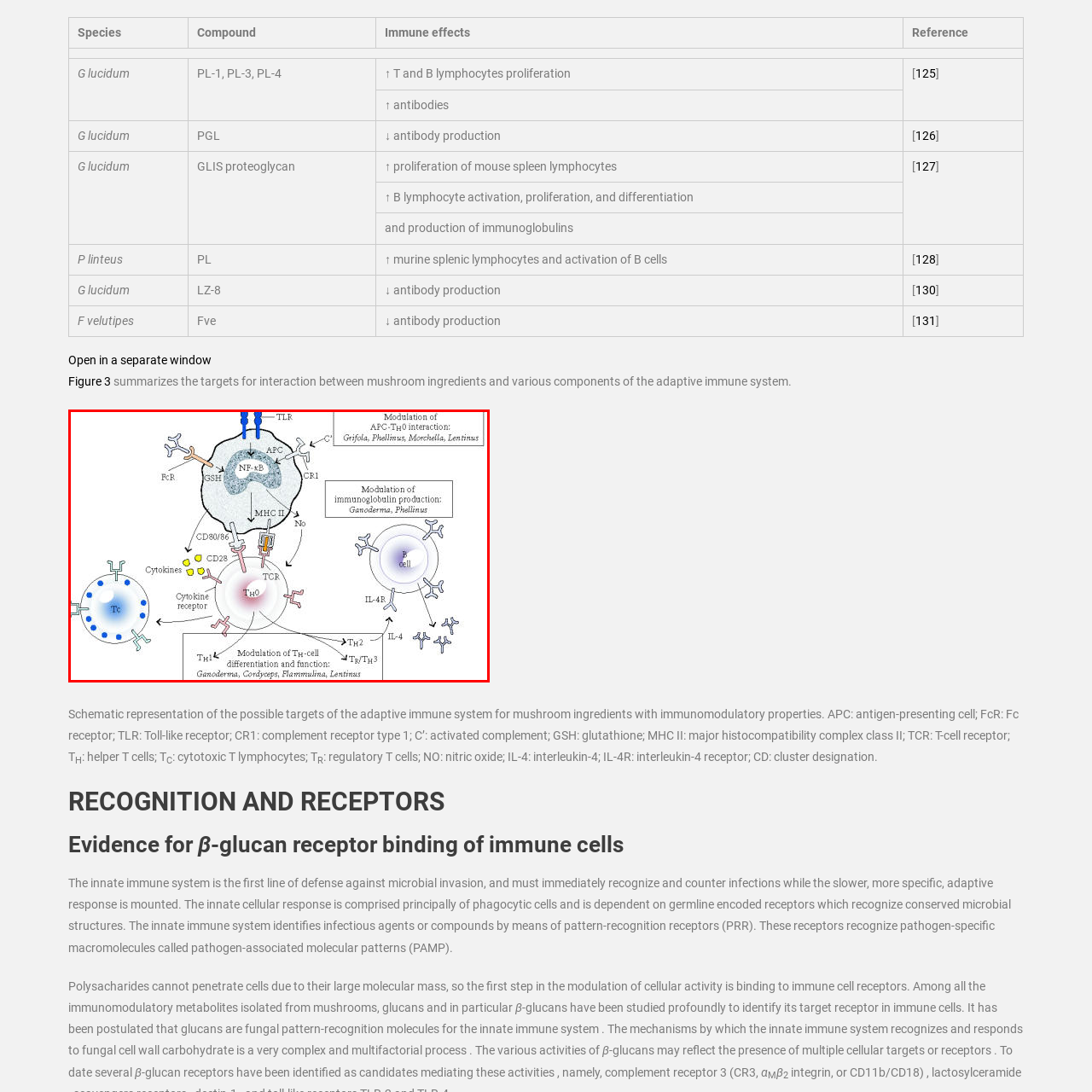What is the potential therapeutic application of mushroom components?
Study the image within the red bounding box and deliver a detailed answer.

The caption concludes that the visualization provides a comprehensive overview of the complex mechanisms by which mushroom components may influence the adaptive immune response, underlining their potential therapeutic applications in immunology, suggesting that mushroom components could be used to develop treatments for immune-related disorders.